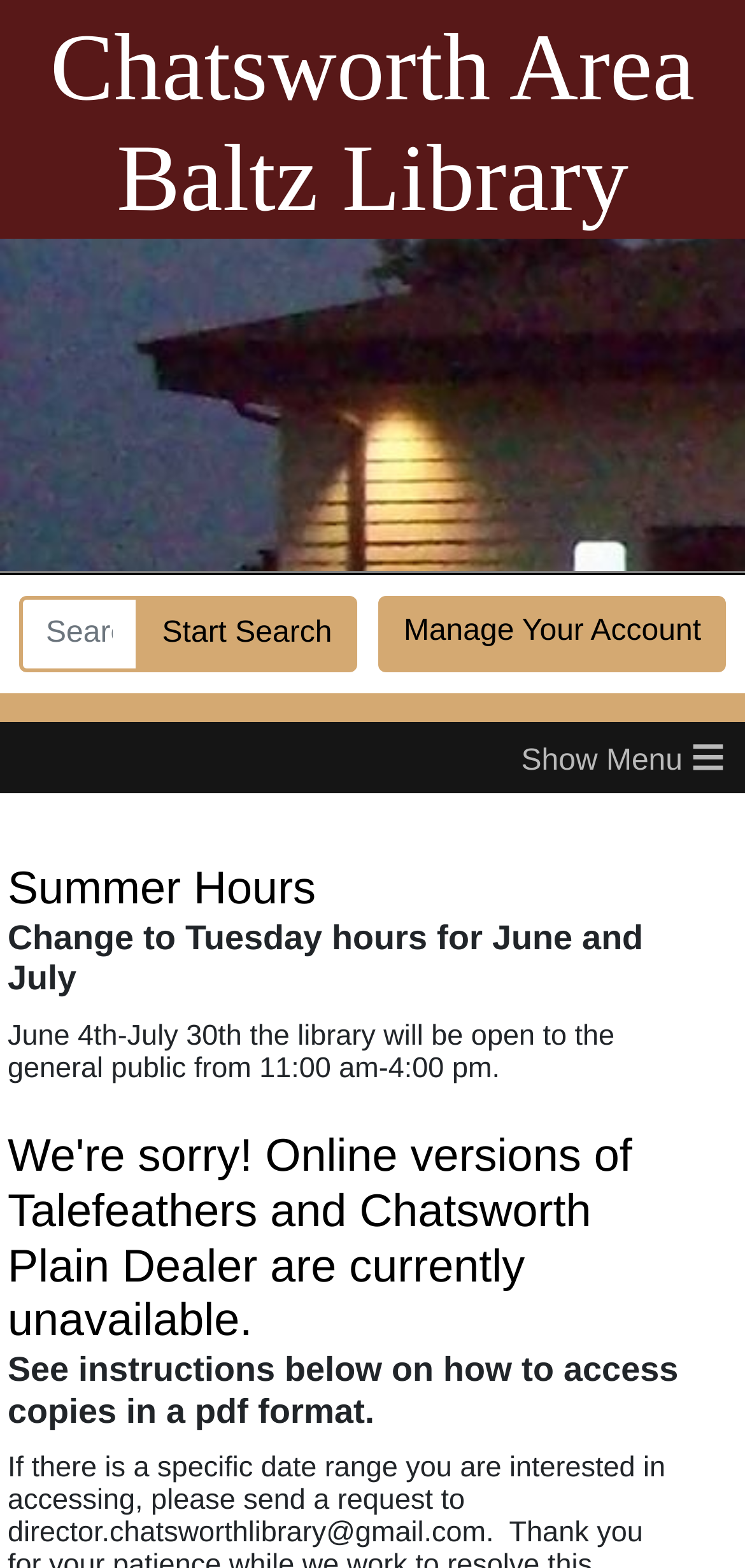Please locate the UI element described by "Manage Your Account" and provide its bounding box coordinates.

[0.508, 0.38, 0.974, 0.429]